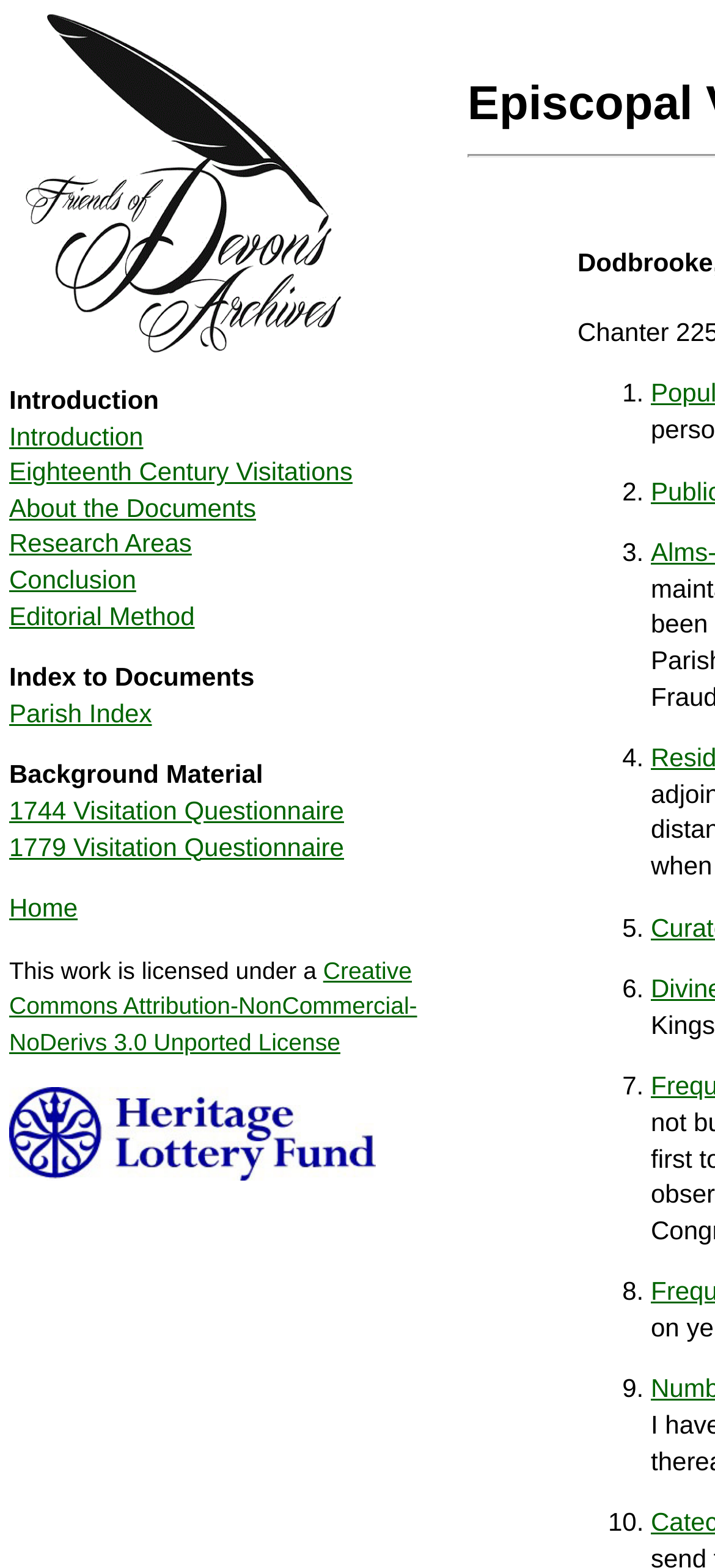What is the logo at the top left corner?
Give a detailed and exhaustive answer to the question.

The logo at the top left corner is identified as 'Friends of Devon's Archives Logo' based on the image description and its position at the top left corner of the webpage.